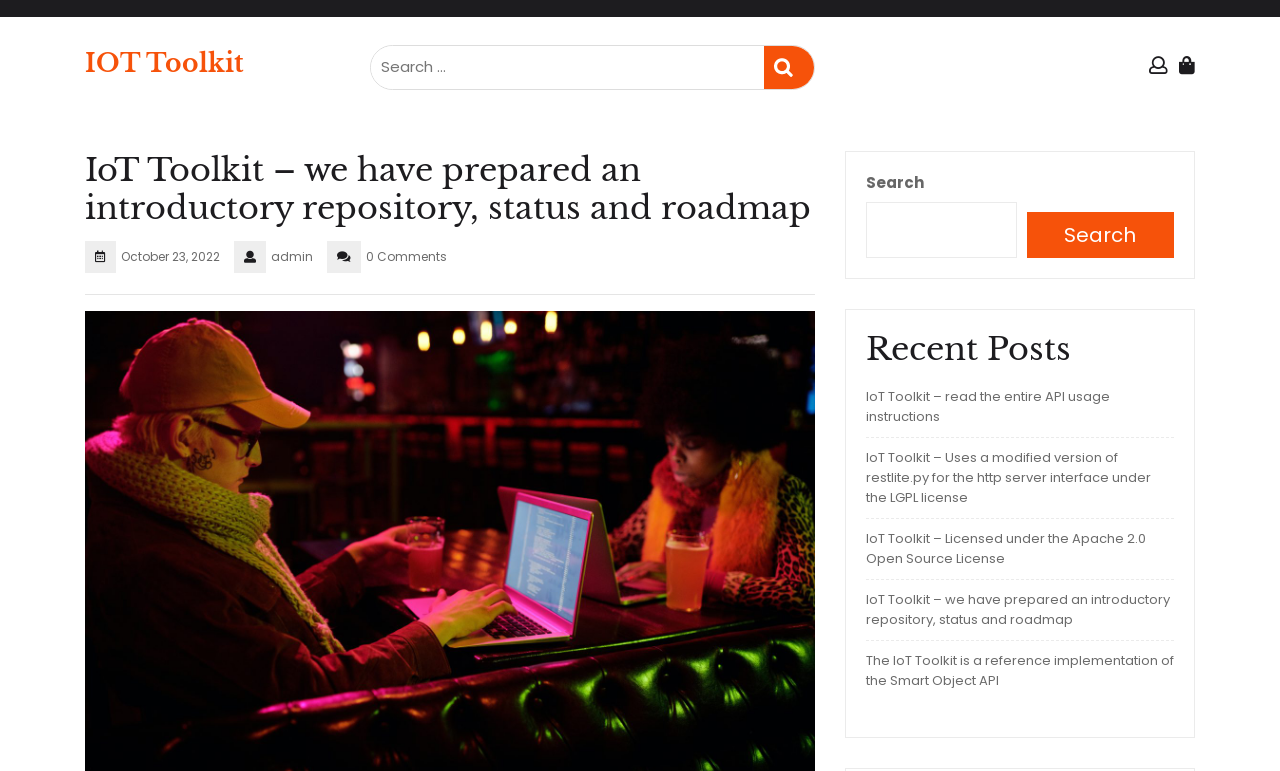How many search boxes are on the page?
Respond with a short answer, either a single word or a phrase, based on the image.

2